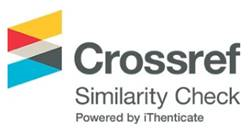Explain the image thoroughly, mentioning every notable detail.

The image features the "Crossref Similarity Check" logo, which is associated with the iThenticate tool, designed to assist researchers, publishers, and institutions in detecting instances of plagiarism and ensuring the originality of academic work. The logo incorporates vibrant geometric shapes in shades of orange, yellow, and blue, symbolizing a collaborative approach to maintaining high standards in scholarly publishing. This tool is vital for maintaining integrity in research by providing an effective similarity check against a vast database of published content.